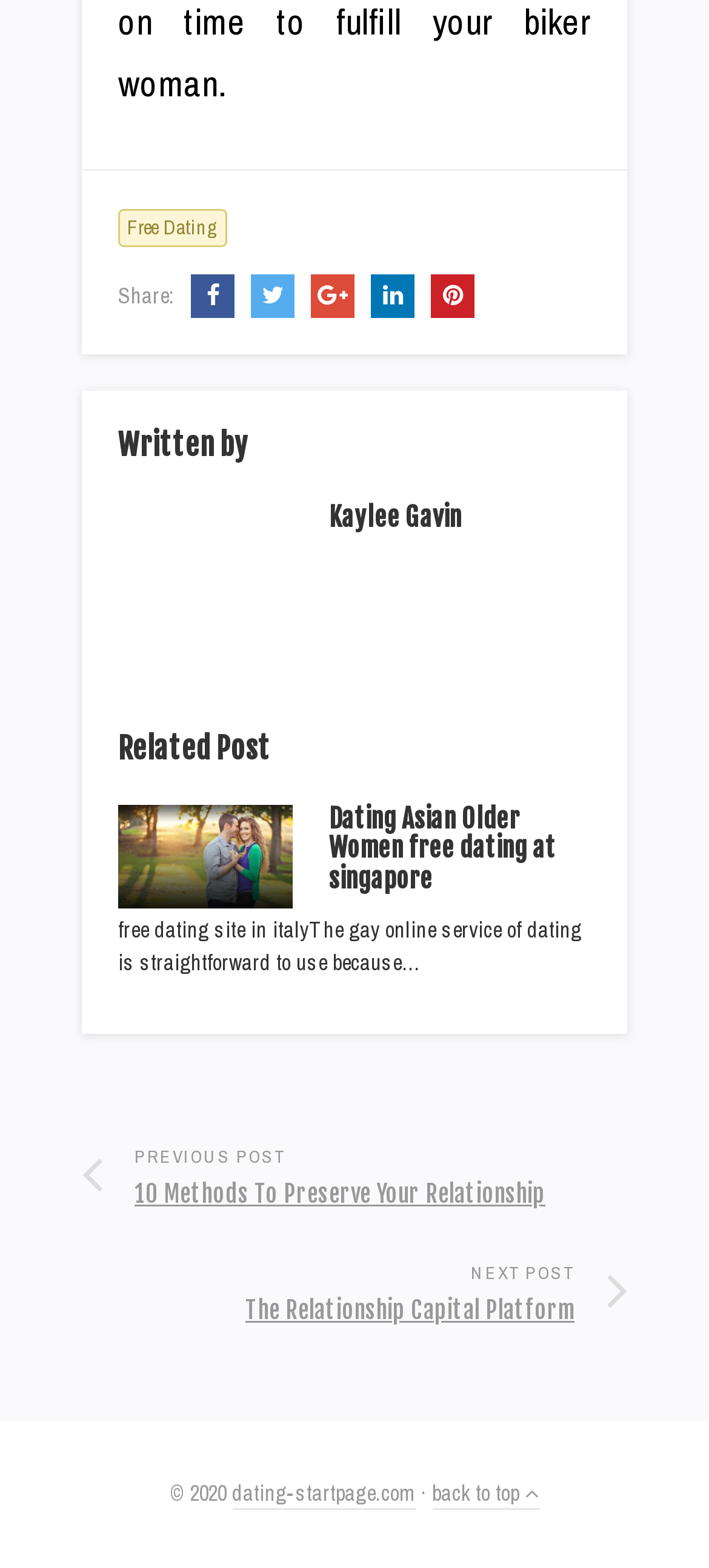Determine the bounding box coordinates of the section to be clicked to follow the instruction: "Go to the previous post". The coordinates should be given as four float numbers between 0 and 1, formatted as [left, top, right, bottom].

[0.115, 0.724, 0.885, 0.774]